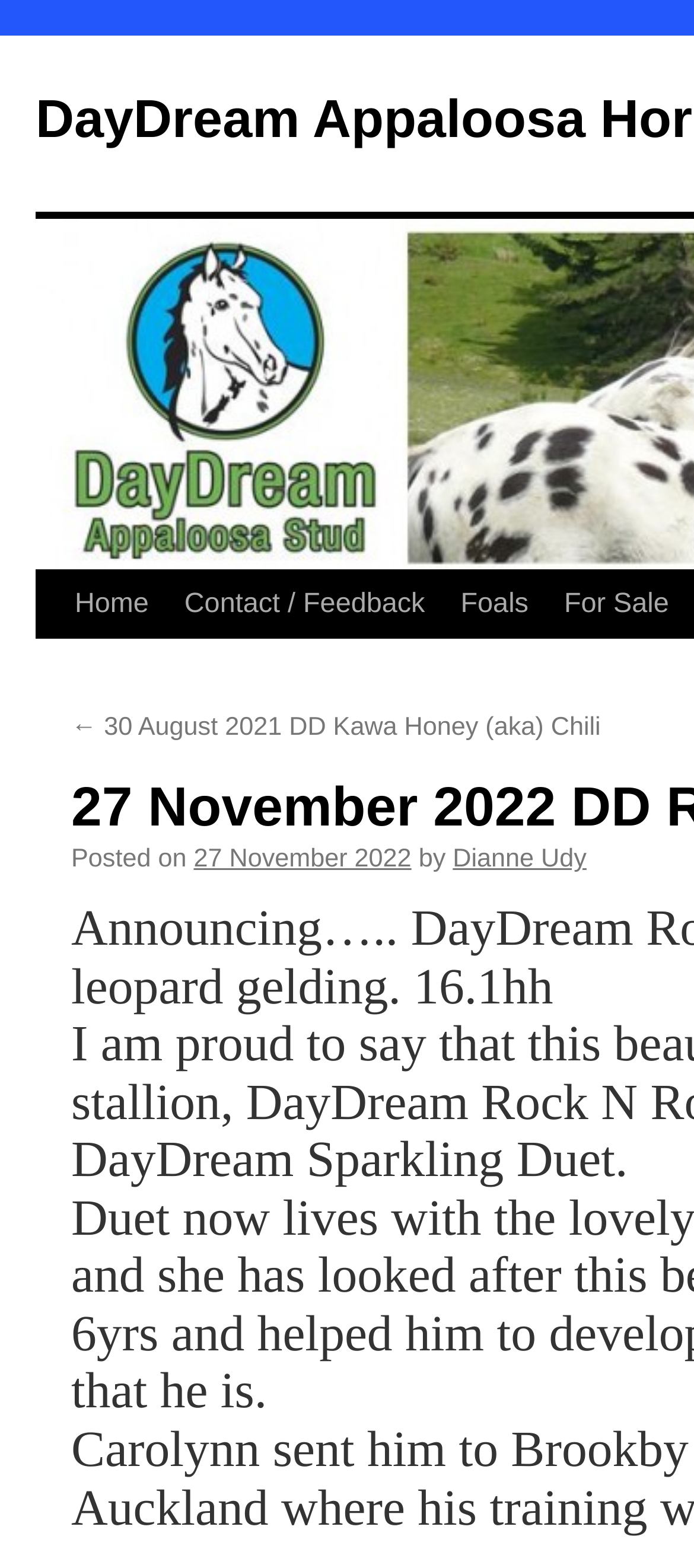How many links are there in the post information section?
Offer a detailed and exhaustive answer to the question.

I counted the number of links in the post information section, which are the date link '27 November 2022' and the author link 'Dianne Udy'.